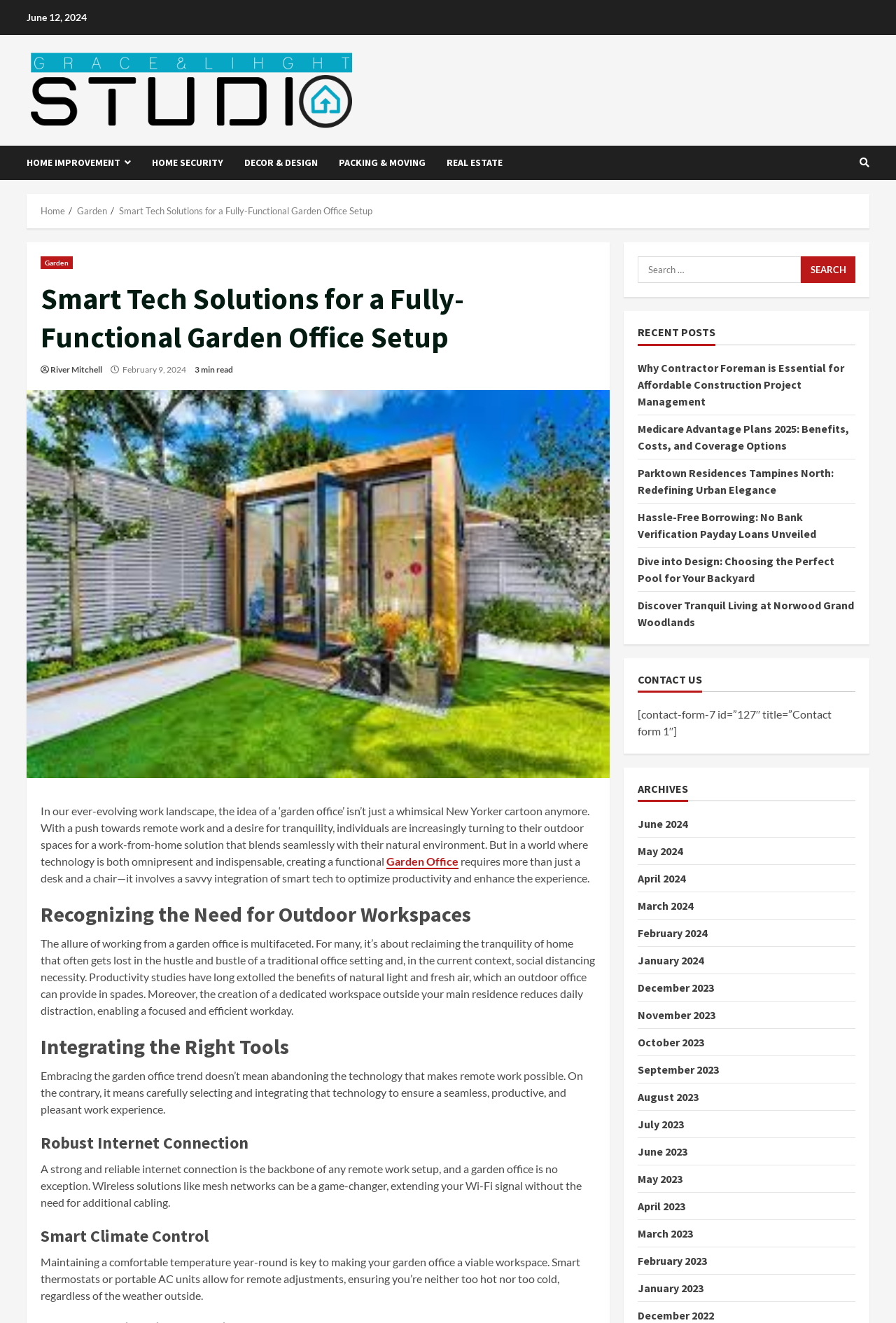Indicate the bounding box coordinates of the element that needs to be clicked to satisfy the following instruction: "Read the 'Smart Tech Solutions for a Fully-Functional Garden Office Setup' article". The coordinates should be four float numbers between 0 and 1, i.e., [left, top, right, bottom].

[0.045, 0.211, 0.665, 0.269]